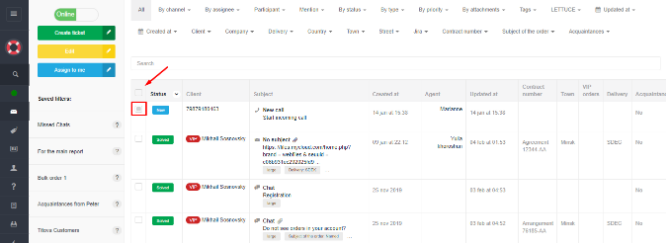What is the function of the checkboxes?
Please answer the question as detailed as possible based on the image.

The checkboxes next to each ticket enable users to select multiple tickets at once, facilitating quick editing or assignment of multiple tickets simultaneously, thereby increasing efficiency in ticket management.